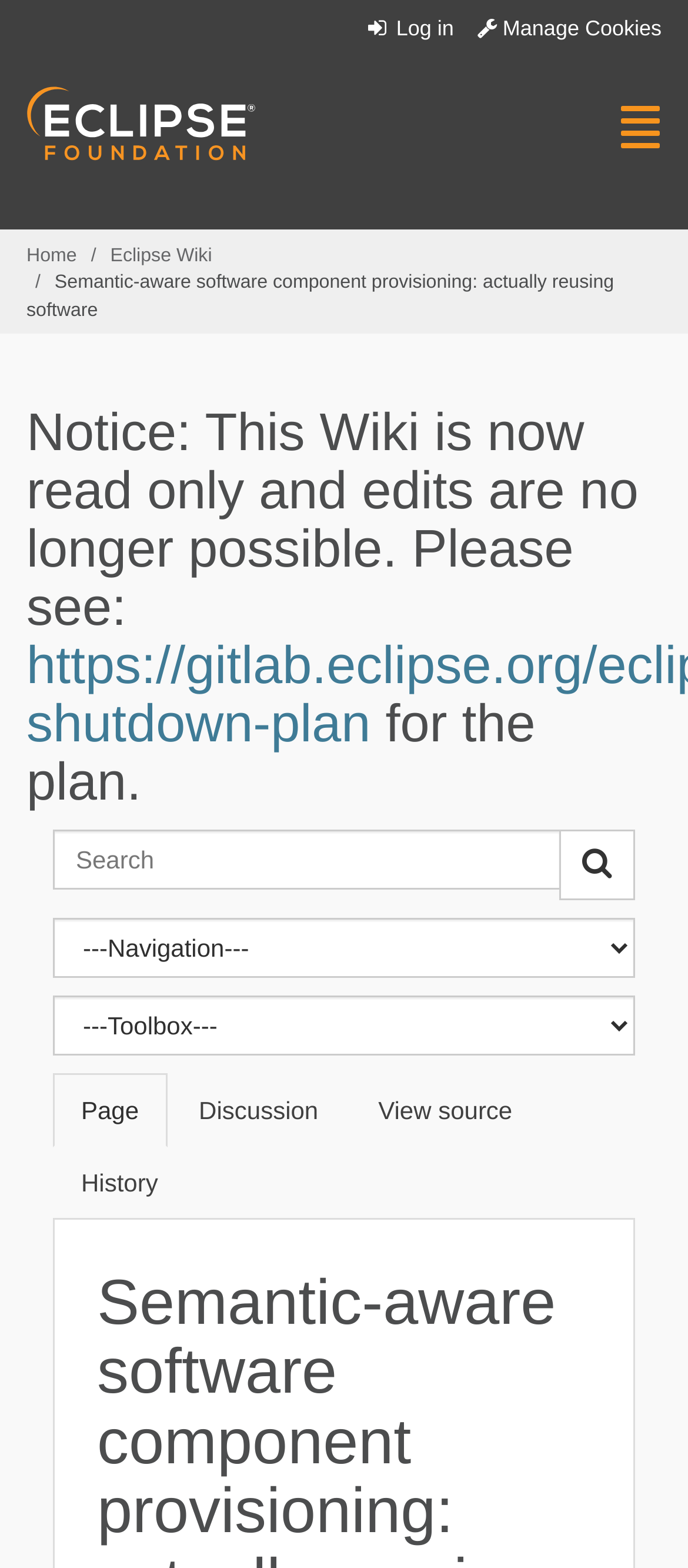Find the bounding box coordinates of the area to click in order to follow the instruction: "view January 2012".

None